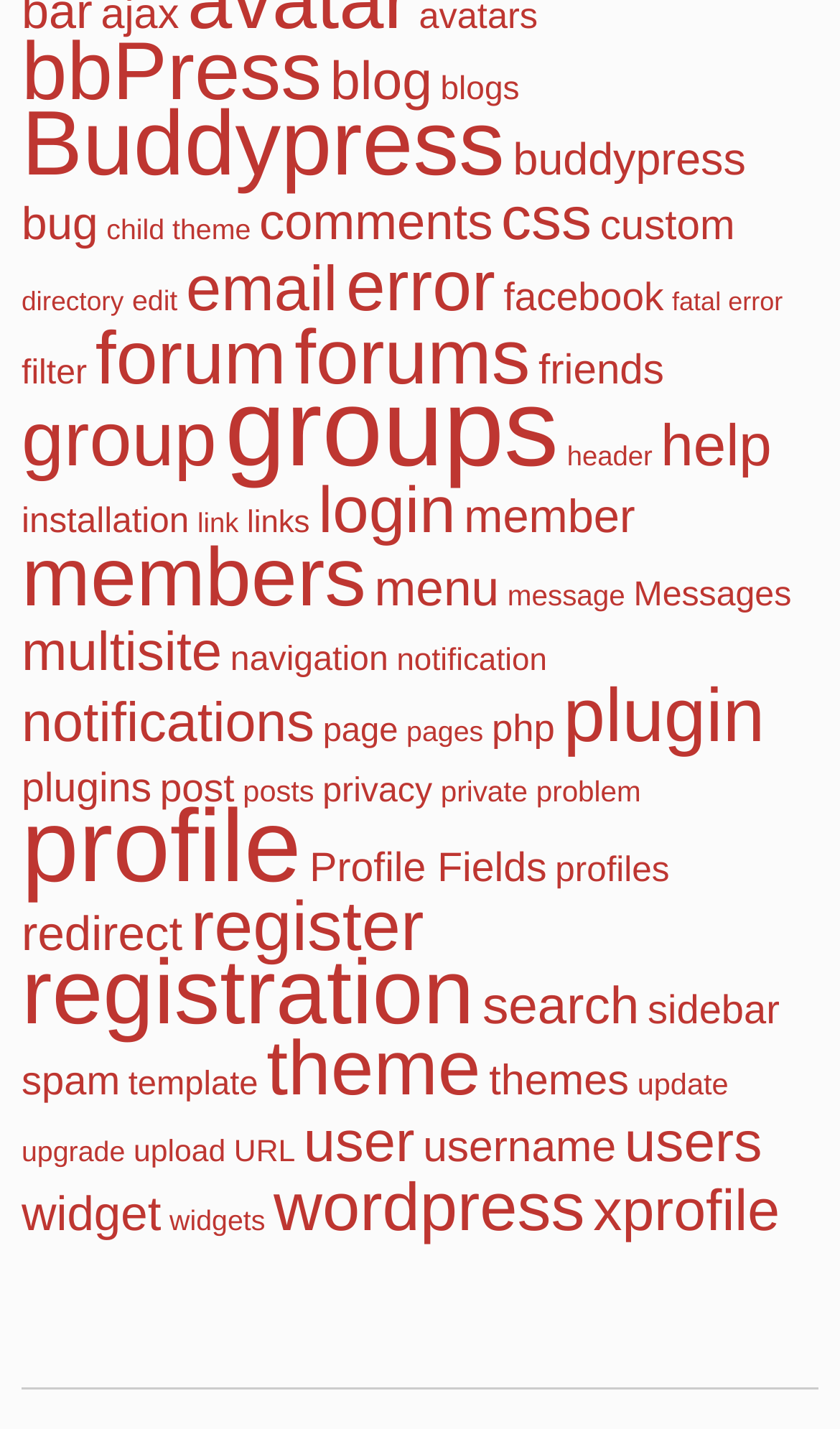What is the second most popular plugin?
Using the information from the image, provide a comprehensive answer to the question.

After analyzing the list of links, I found that 'buddypress' is the second most popular plugin with 891 items, indicating that it is a widely used or discussed plugin on this webpage.